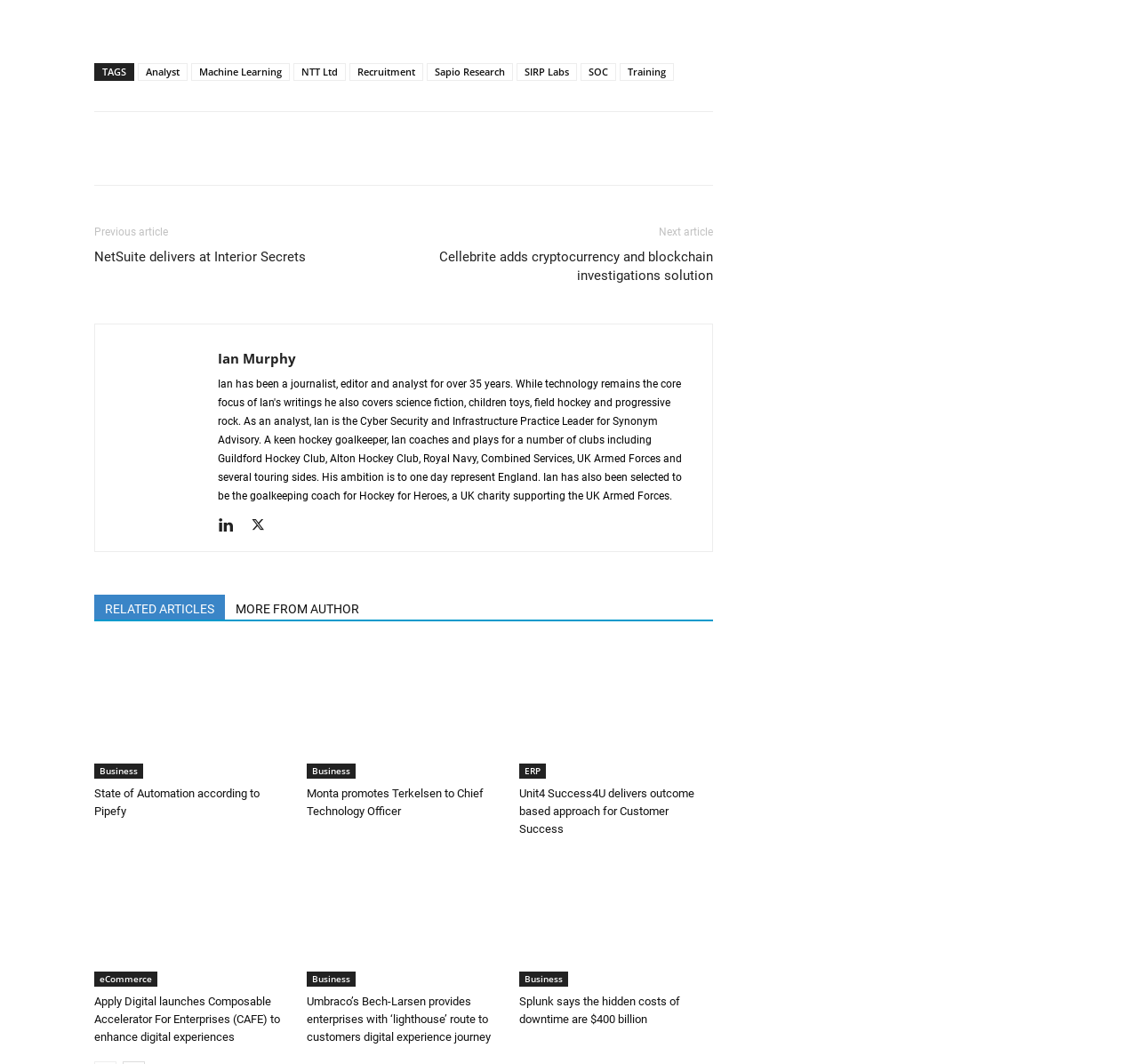Identify the bounding box coordinates of the area that should be clicked in order to complete the given instruction: "View 'Businessman Automation Image by Gerd Altmann from Pixabay'". The bounding box coordinates should be four float numbers between 0 and 1, i.e., [left, top, right, bottom].

[0.083, 0.607, 0.253, 0.732]